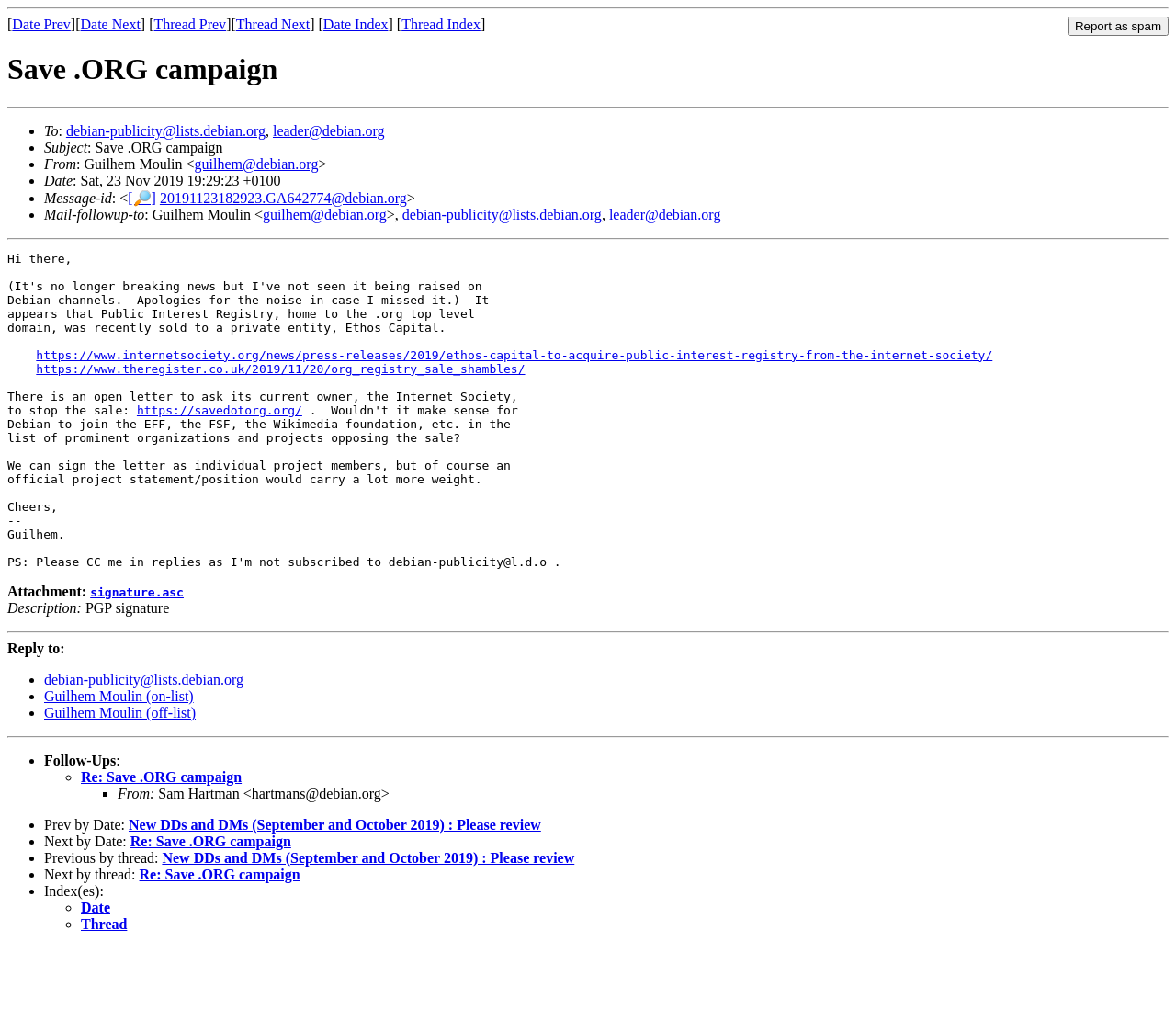Find the bounding box coordinates for the area that must be clicked to perform this action: "Reply to the thread".

[0.006, 0.627, 0.055, 0.643]